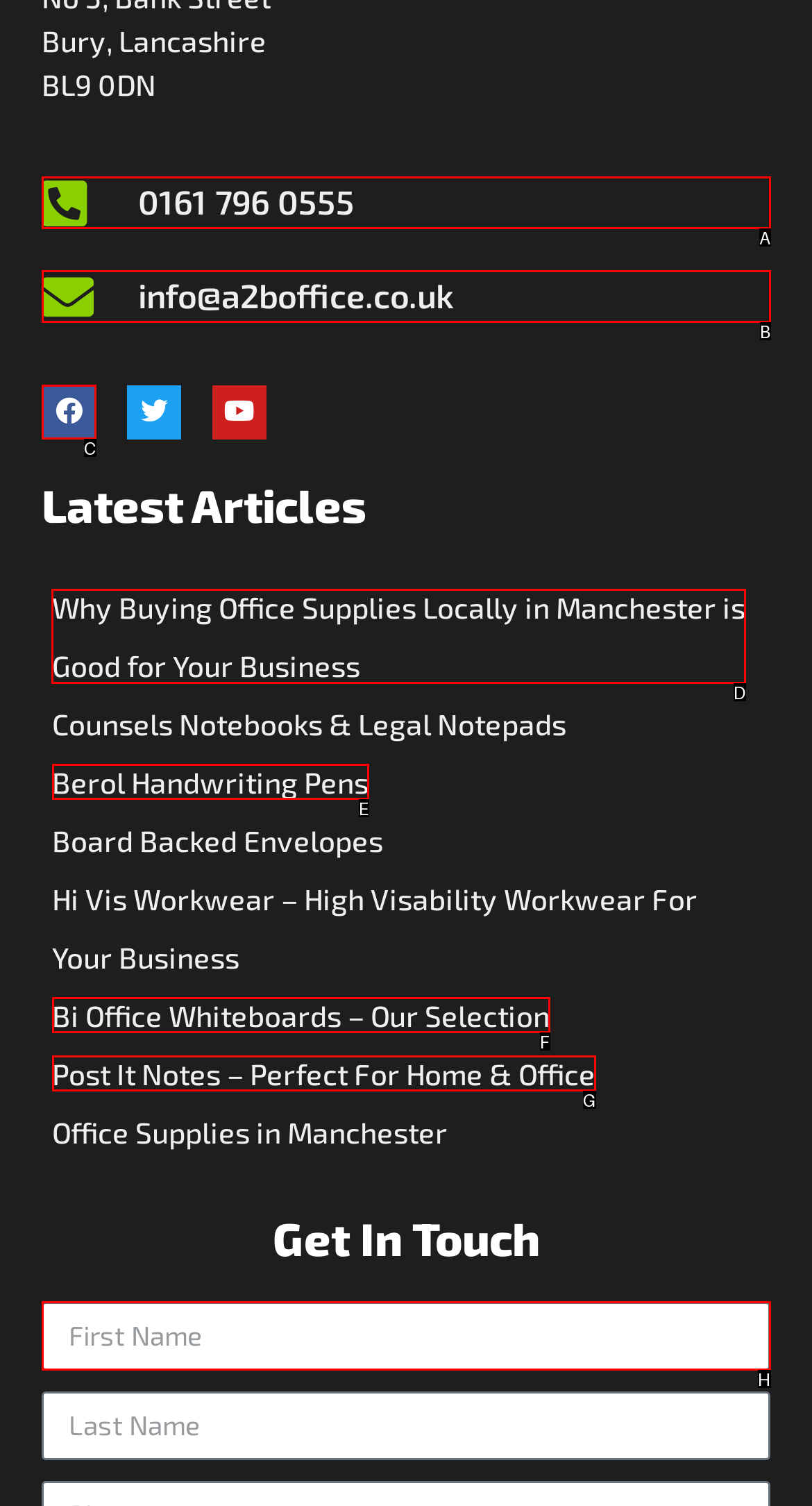Which letter corresponds to the correct option to complete the task: click the third link?
Answer with the letter of the chosen UI element.

None